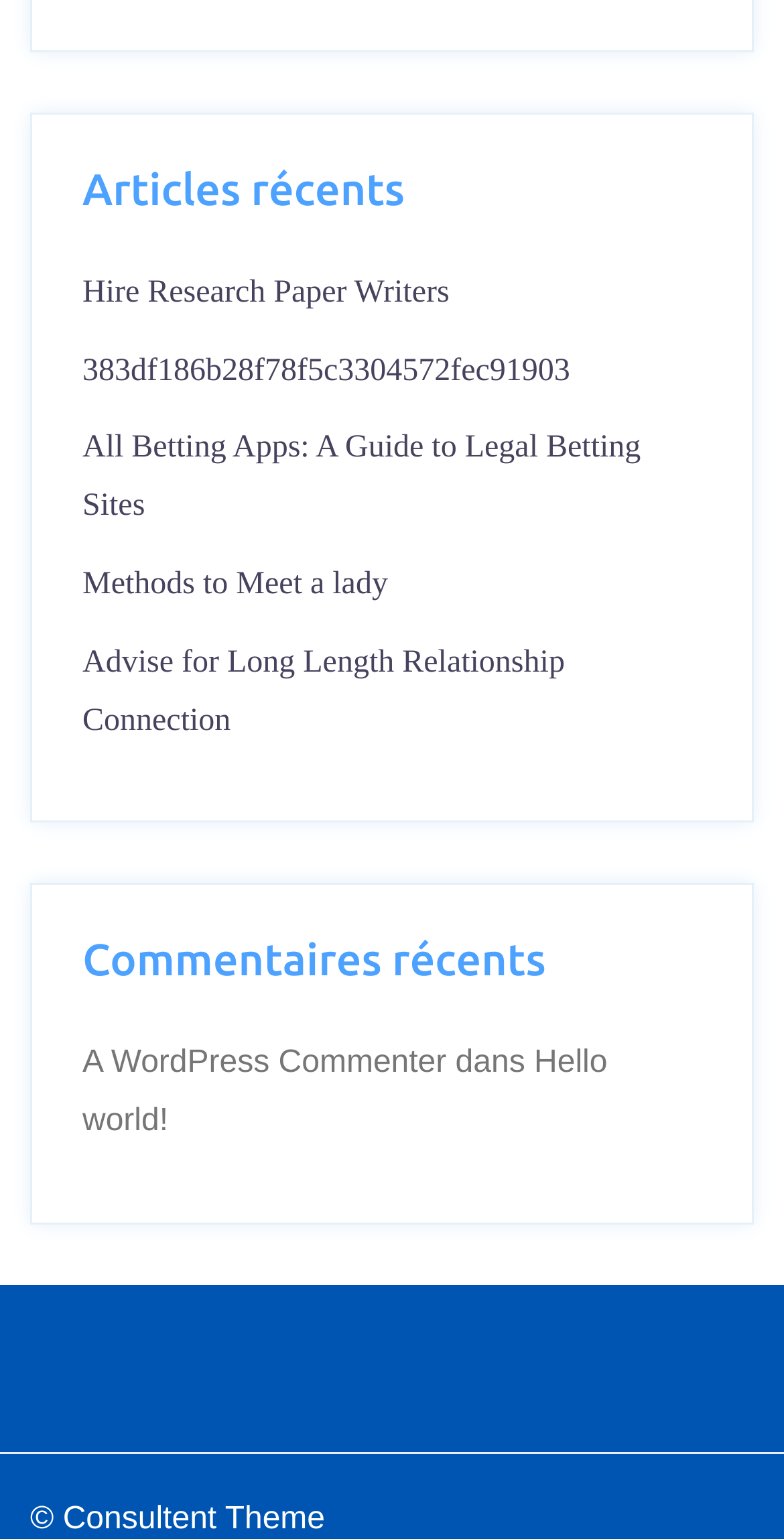Please indicate the bounding box coordinates for the clickable area to complete the following task: "Hire research paper writers". The coordinates should be specified as four float numbers between 0 and 1, i.e., [left, top, right, bottom].

[0.105, 0.179, 0.573, 0.201]